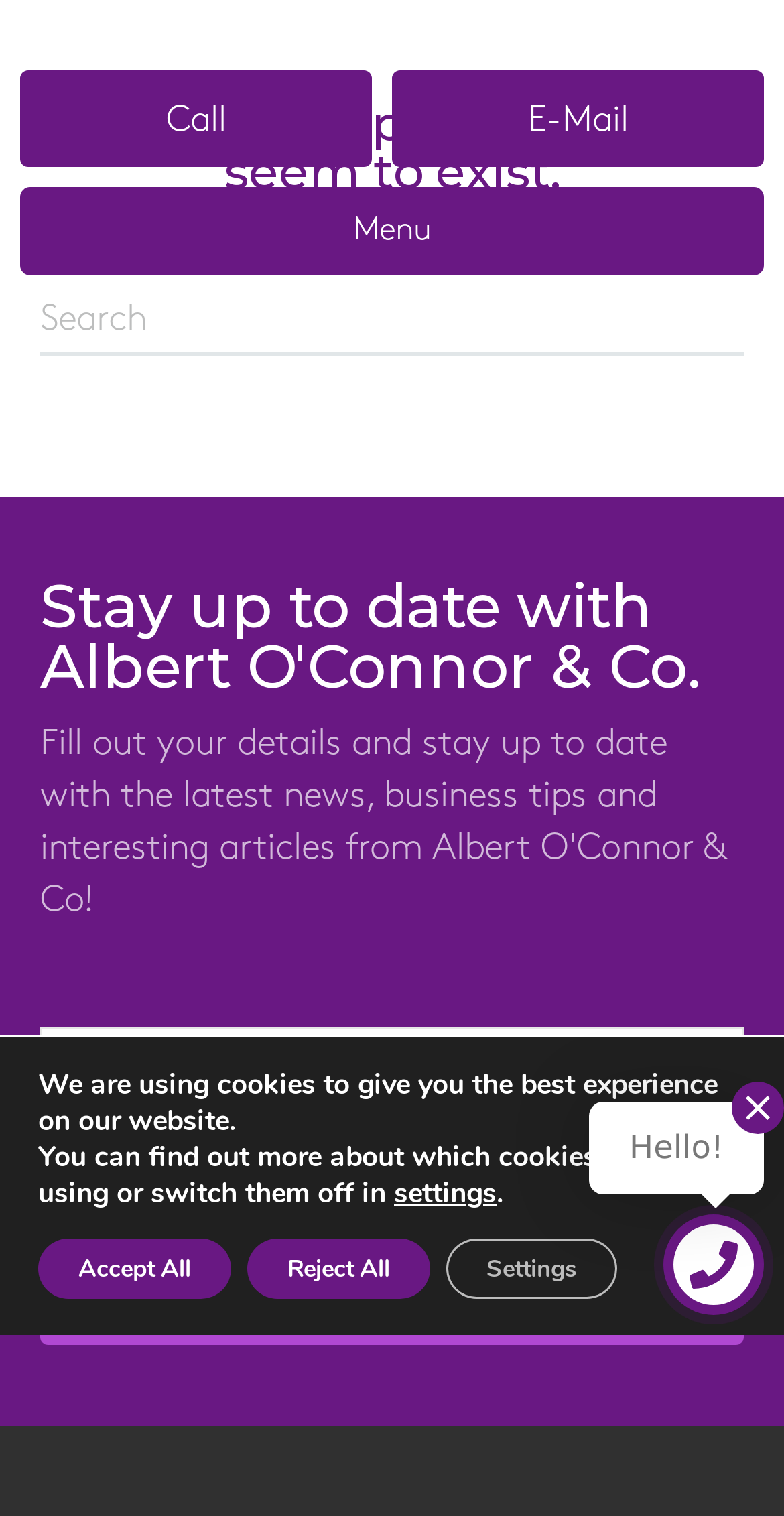How many images are on the page?
Please provide a comprehensive answer based on the information in the image.

I found one image on the page with a bounding box coordinate of [0.951, 0.723, 0.982, 0.739]. This image is not described by any text, but it is present on the page.